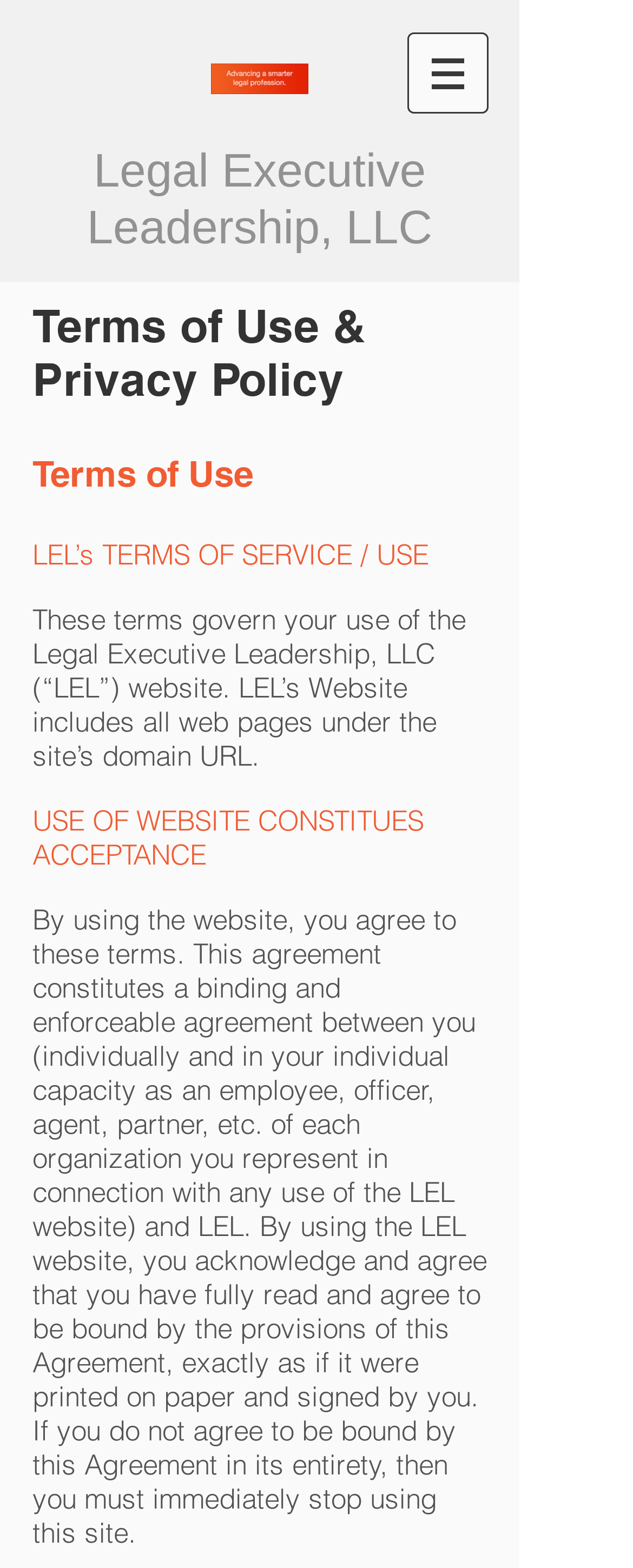Provide a thorough and detailed response to the question by examining the image: 
What should you do if you don't agree to the terms?

I found this answer by reading the static text element that says 'If you do not agree to be bound by this Agreement in its entirety, then you must immediately stop using this site.' This suggests that if you don't agree to the terms, you should stop using the website.